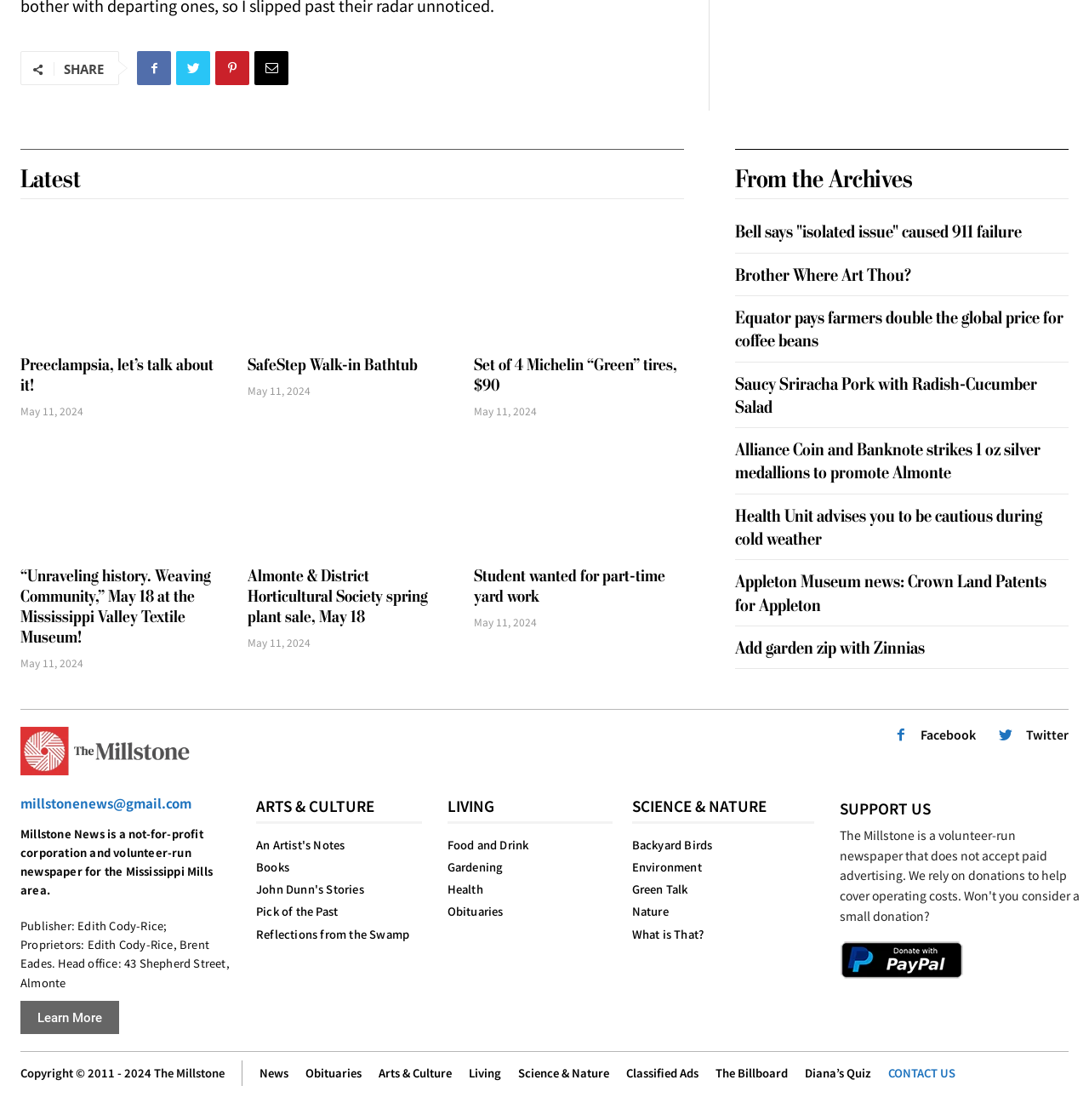Answer the question in one word or a short phrase:
How many articles are there under the ARTS & CULTURE category?

5